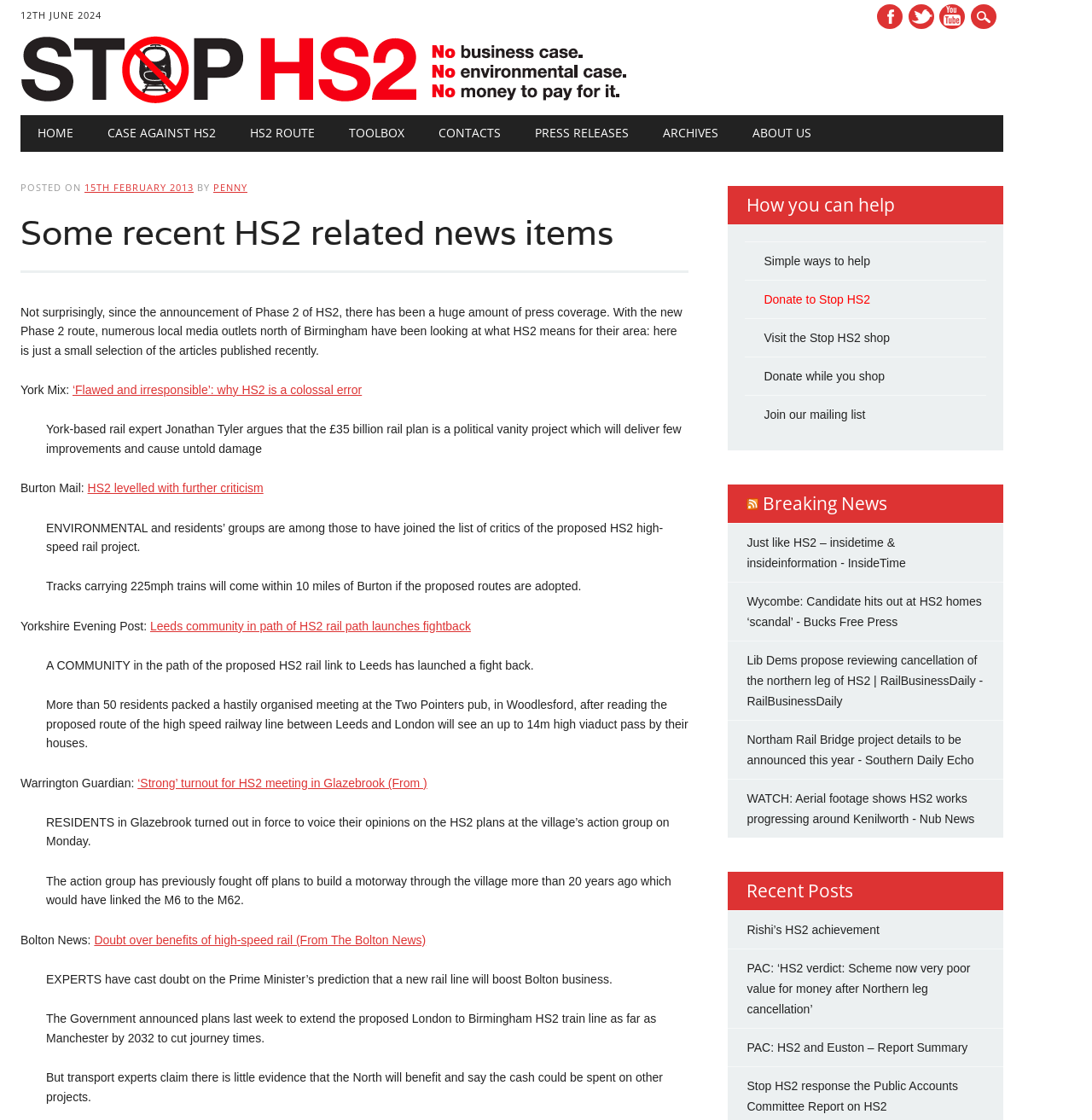Please mark the bounding box coordinates of the area that should be clicked to carry out the instruction: "Check the 'Links' section".

None